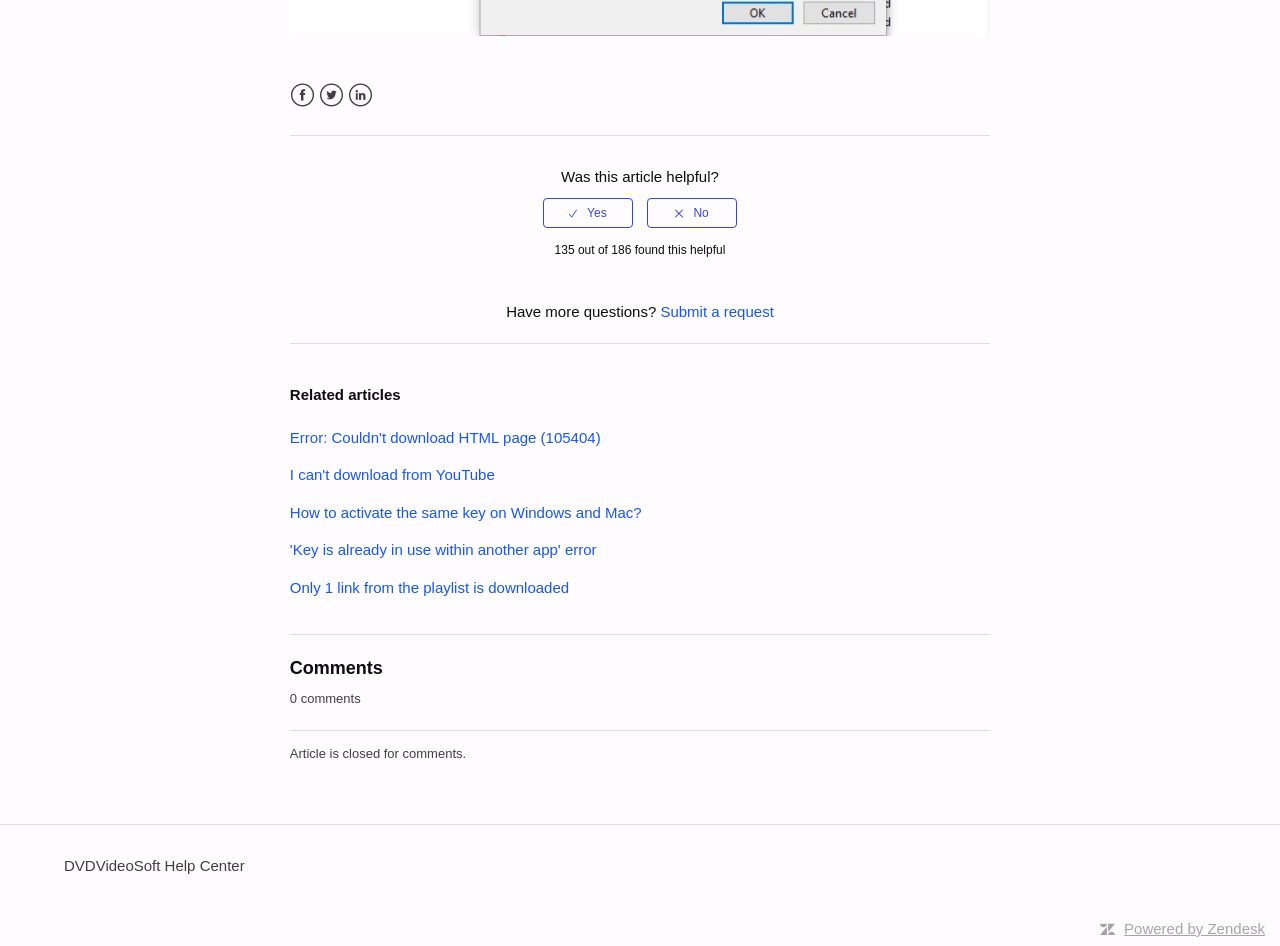Pinpoint the bounding box coordinates of the element to be clicked to execute the instruction: "Open Contact Information".

None